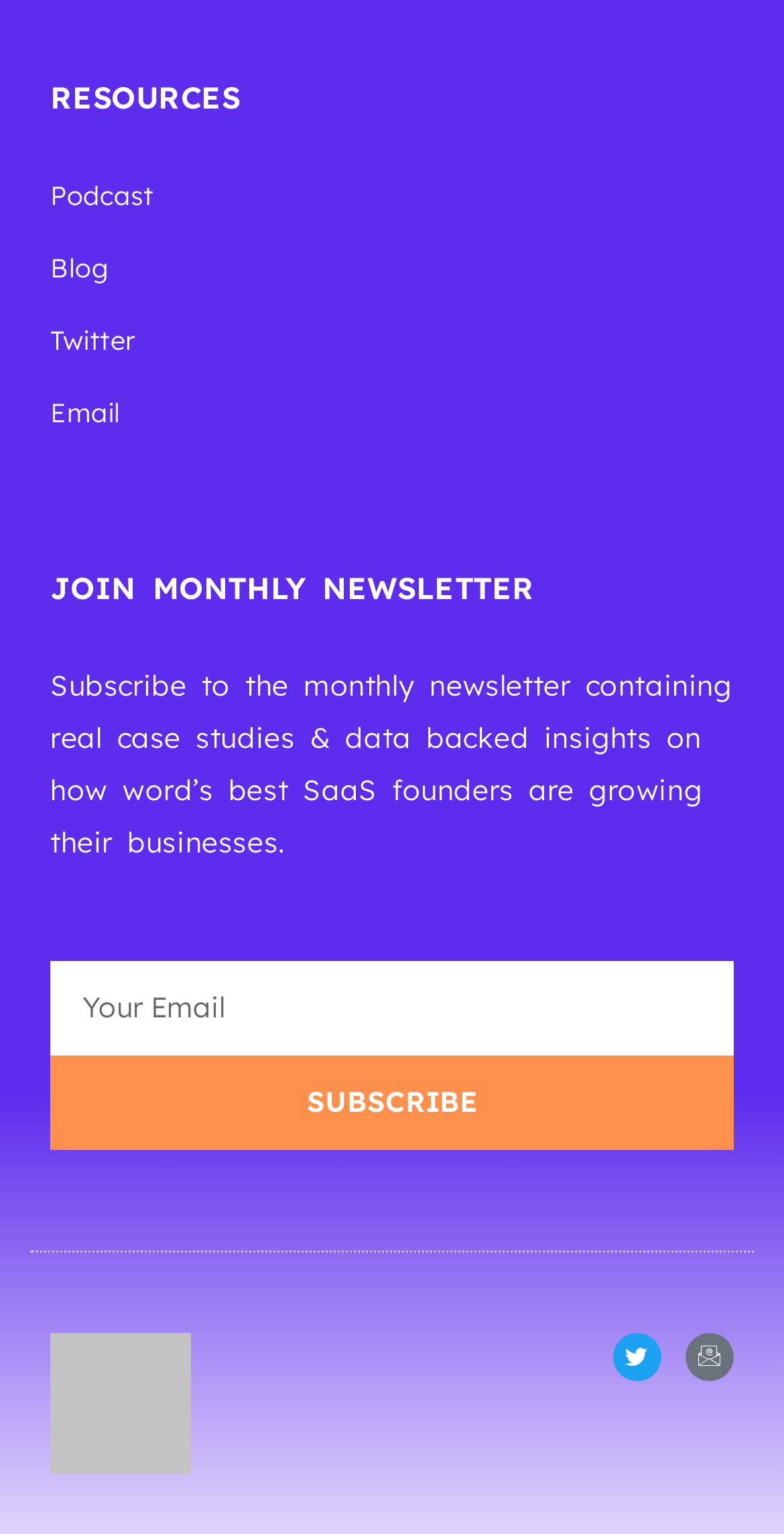What is the purpose of the newsletter?
Please give a detailed and elaborate answer to the question.

The purpose of the newsletter can be inferred from the description provided below the 'JOIN MONTHLY NEWSLETTER' heading, which states that the newsletter contains real case studies and data backed insights on how the world's best SaaS founders are growing their businesses.